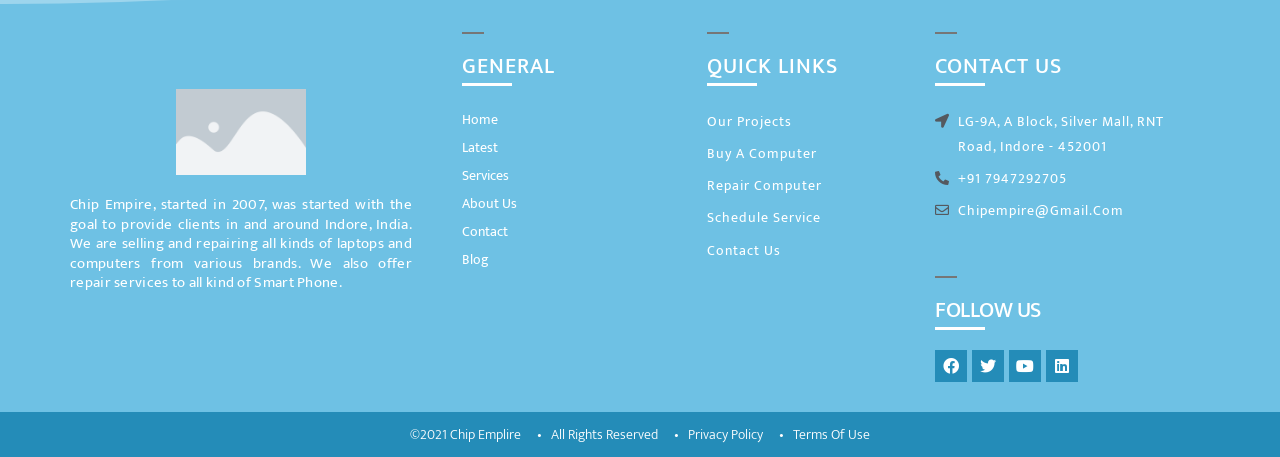What social media platforms does the company have?
Based on the image, answer the question with as much detail as possible.

The social media platforms of the company can be found in the link elements with the text 'Facebook ', 'Twitter ', 'Youtube ', and 'Linkedin ', which are located under the 'FOLLOW US' heading.